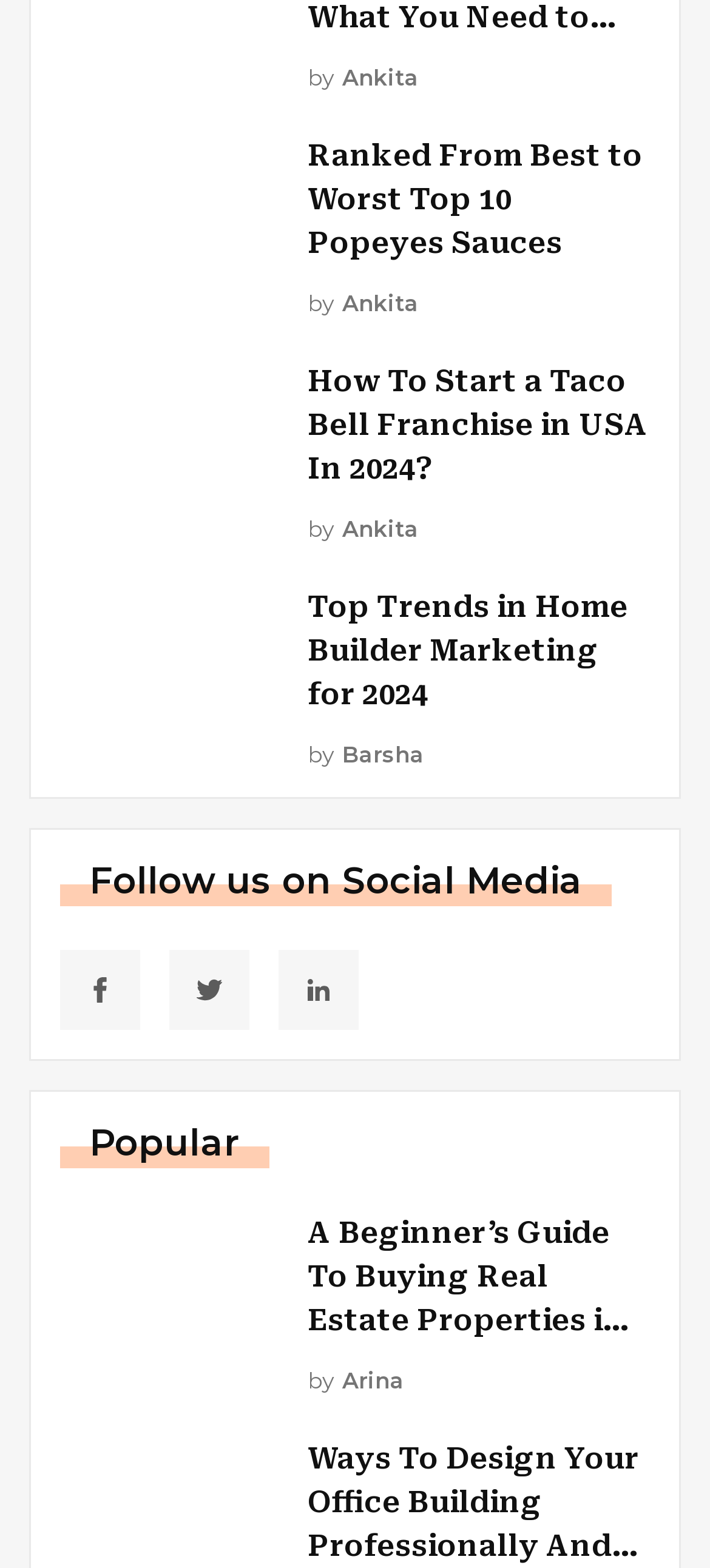Could you indicate the bounding box coordinates of the region to click in order to complete this instruction: "View the image of Taco Bell Franchise".

[0.085, 0.23, 0.408, 0.346]